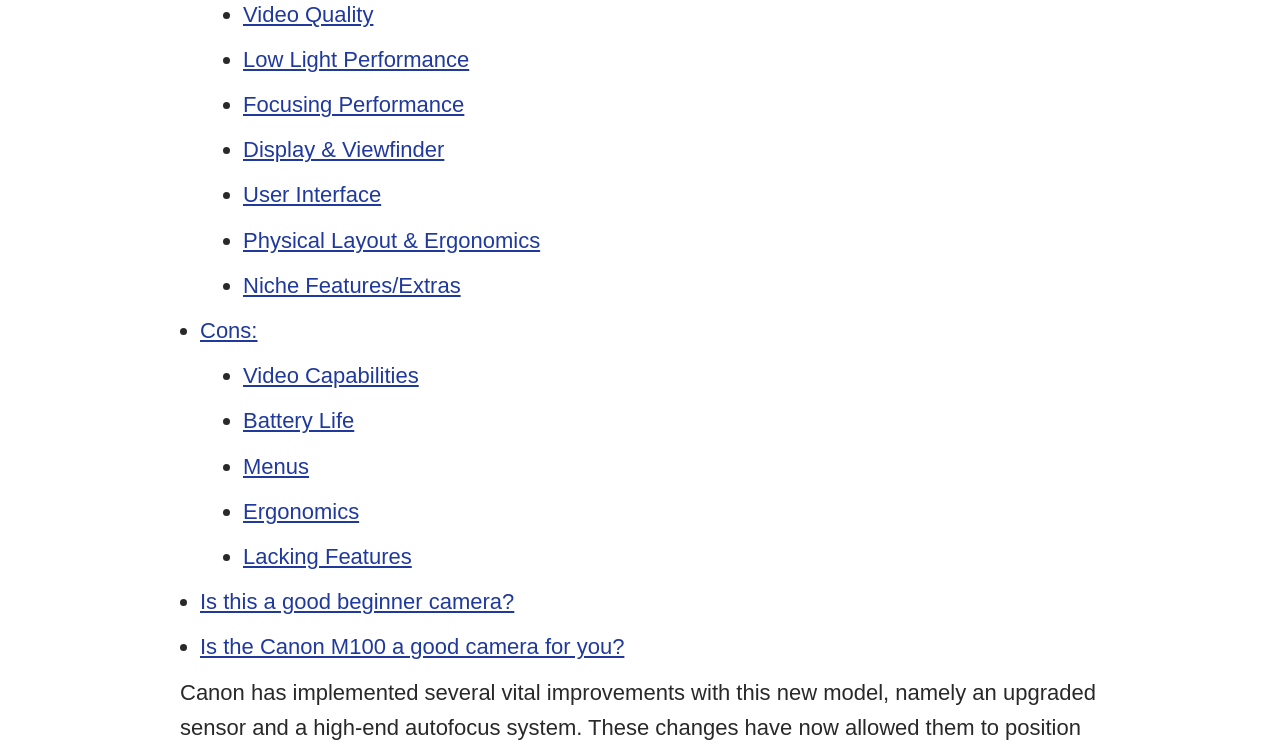How many questions are asked about the Canon M100 camera?
Use the image to answer the question with a single word or phrase.

2